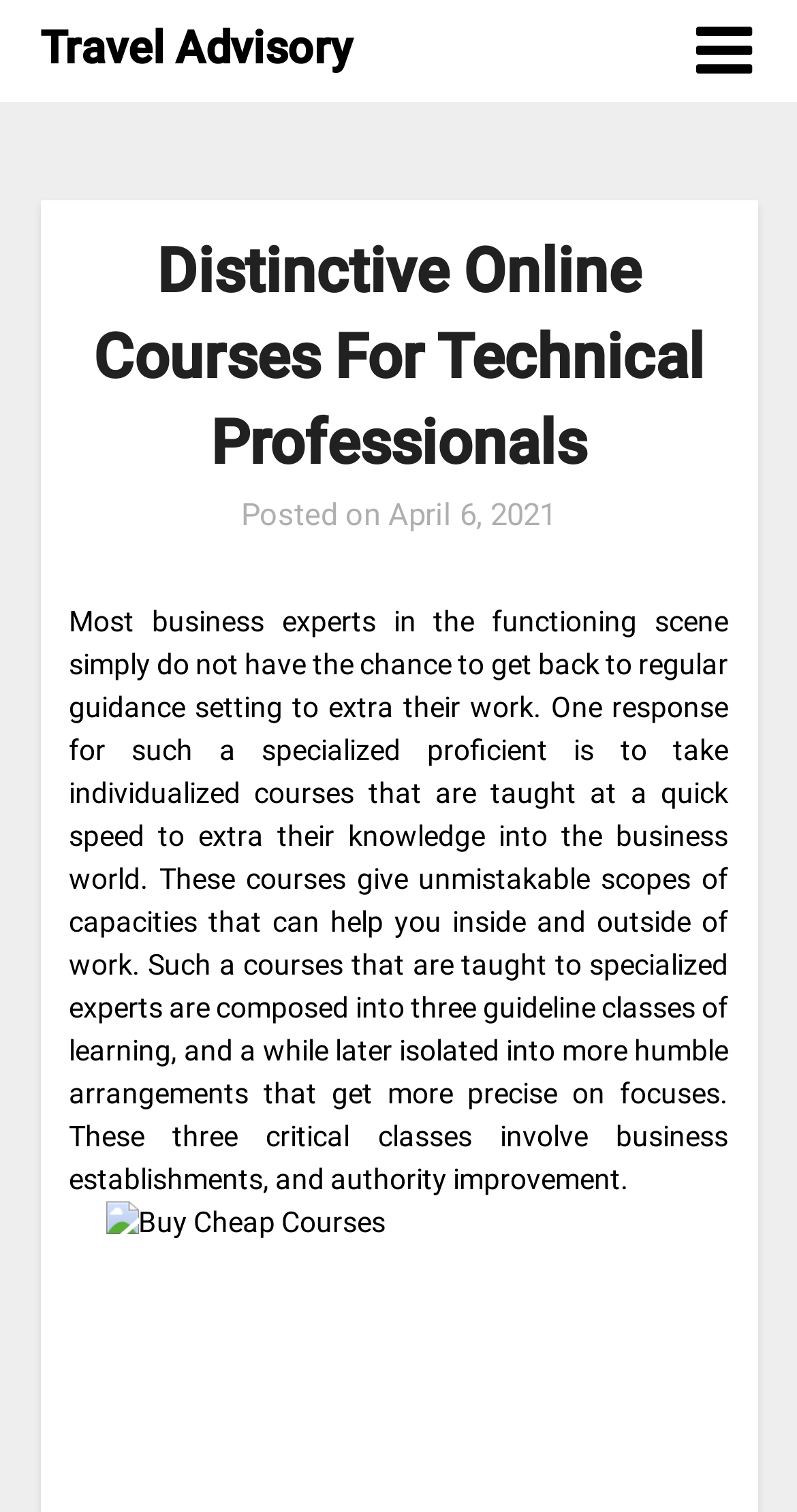How many categories of learning are there?
Ensure your answer is thorough and detailed.

I found the number of categories of learning by reading the text 'These courses give unmistakable scopes of capacities that can help you inside and outside of work. Such a courses that are taught to specialized experts are composed into three guideline classes of learning...' which indicates that there are three categories of learning.